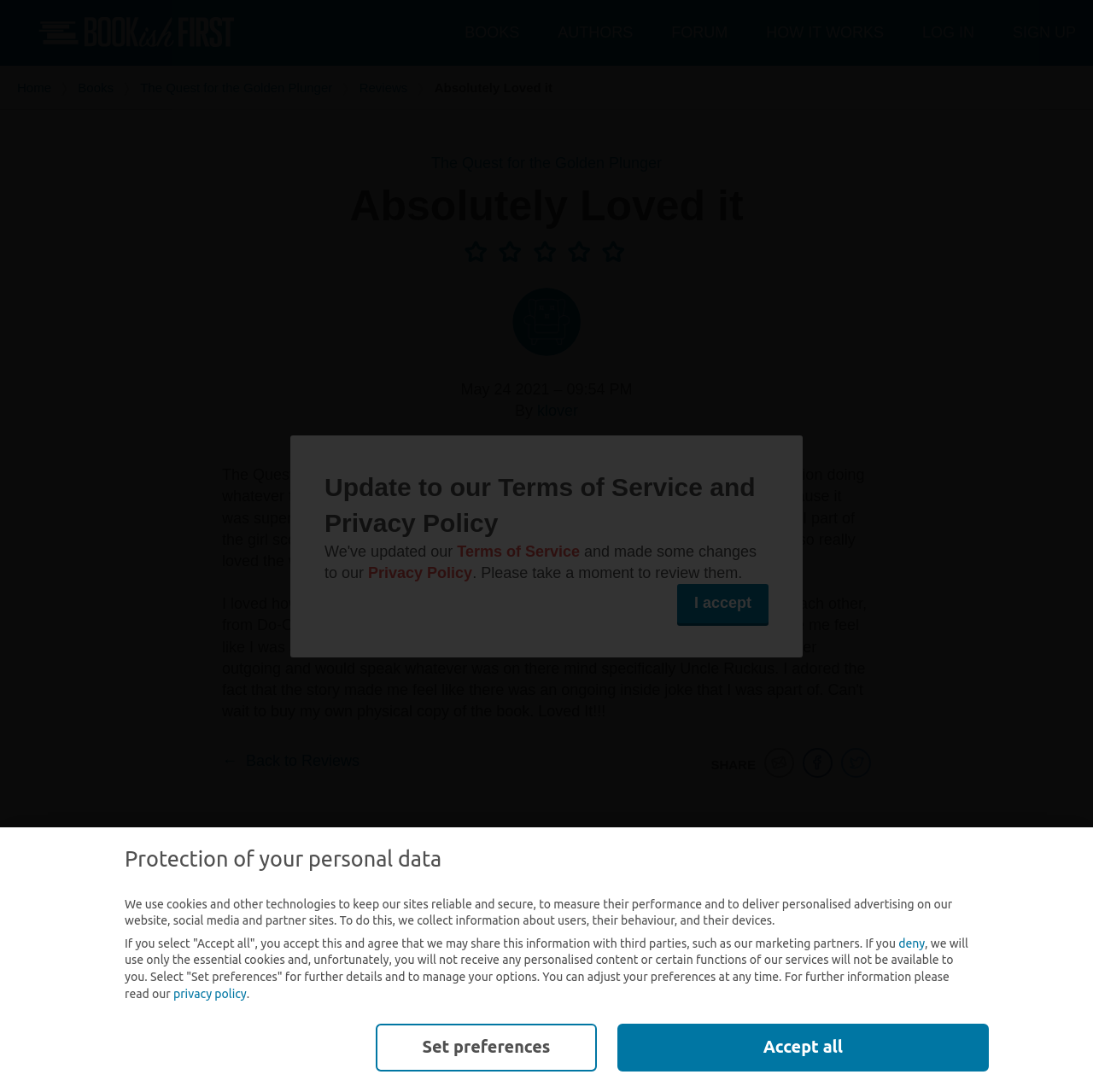What is the copyright year of the website?
Carefully analyze the image and provide a detailed answer to the question.

I determined the answer by looking at the copyright notice at the bottom of the page, which states 'Copyright © 2024 Bookish.com'. This indicates that the copyright year of the website is 2024.